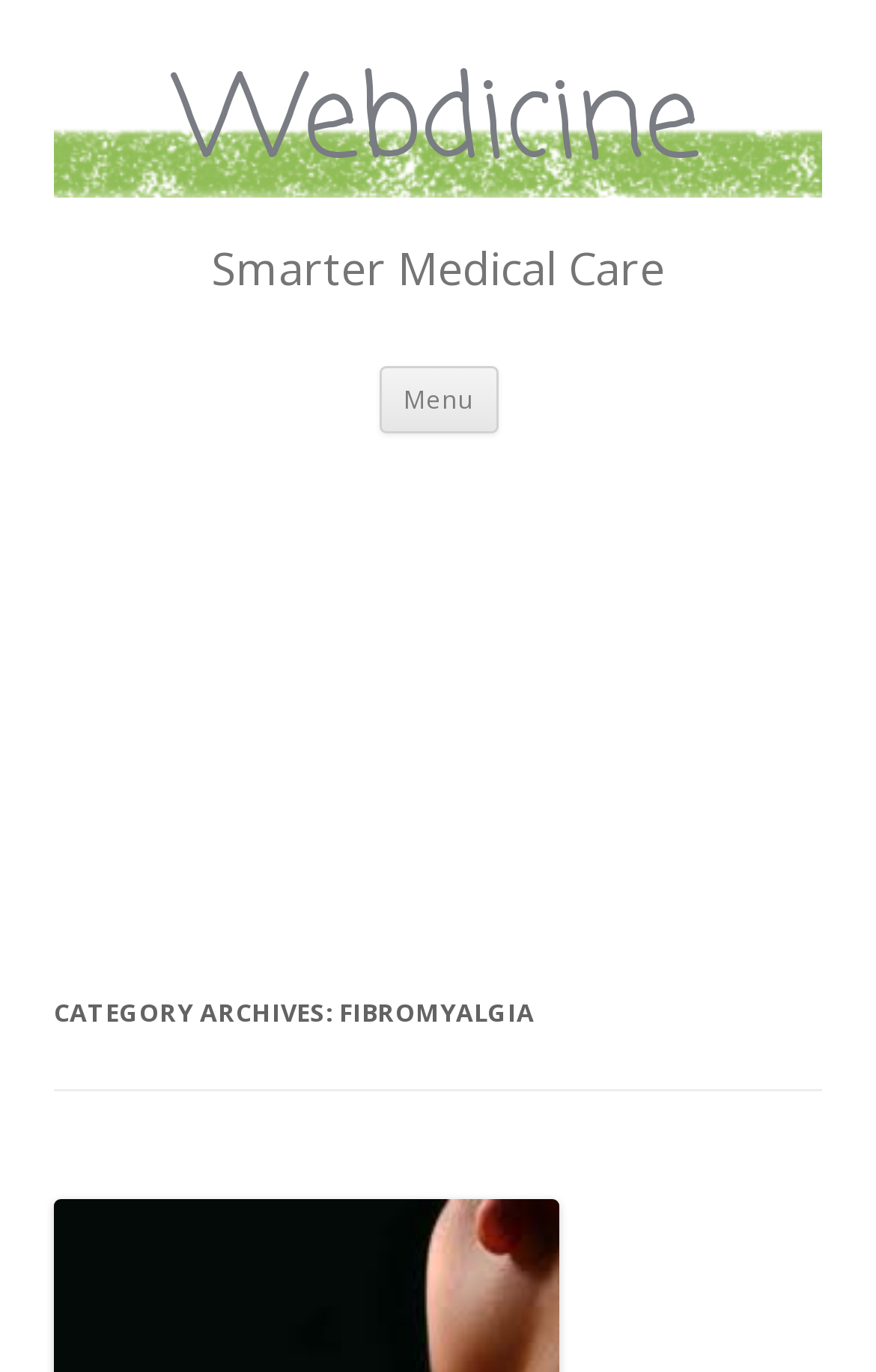Please determine the bounding box coordinates, formatted as (top-left x, top-left y, bottom-right x, bottom-right y), with all values as floating point numbers between 0 and 1. Identify the bounding box of the region described as: aria-label="Advertisement" name="aswift_8" title="Advertisement"

[0.0, 0.332, 1.0, 0.623]